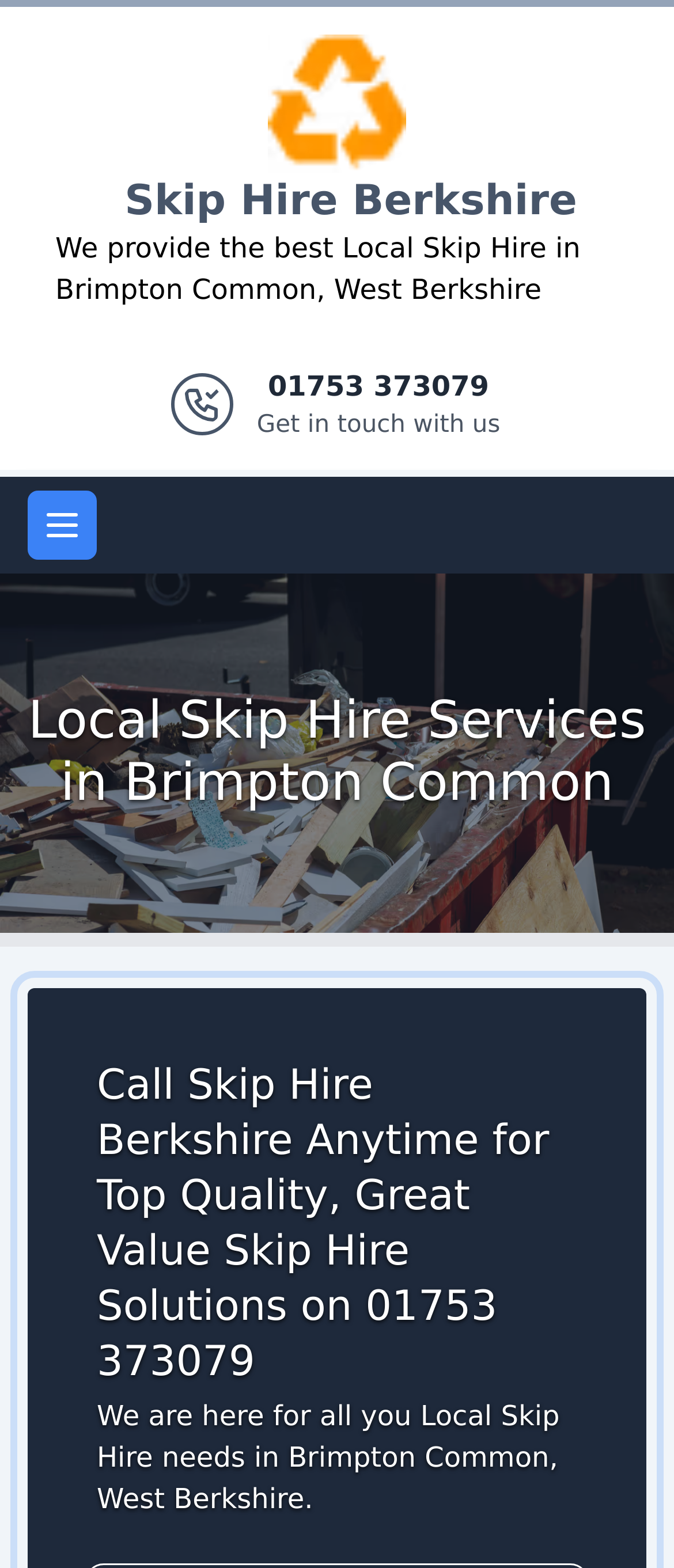Carefully examine the image and provide an in-depth answer to the question: What is the purpose of the button 'Open main menu'?

I inferred the purpose of the button by its name 'Open main menu' and its location in the banner section of the webpage, which suggests that it is used to navigate the website.